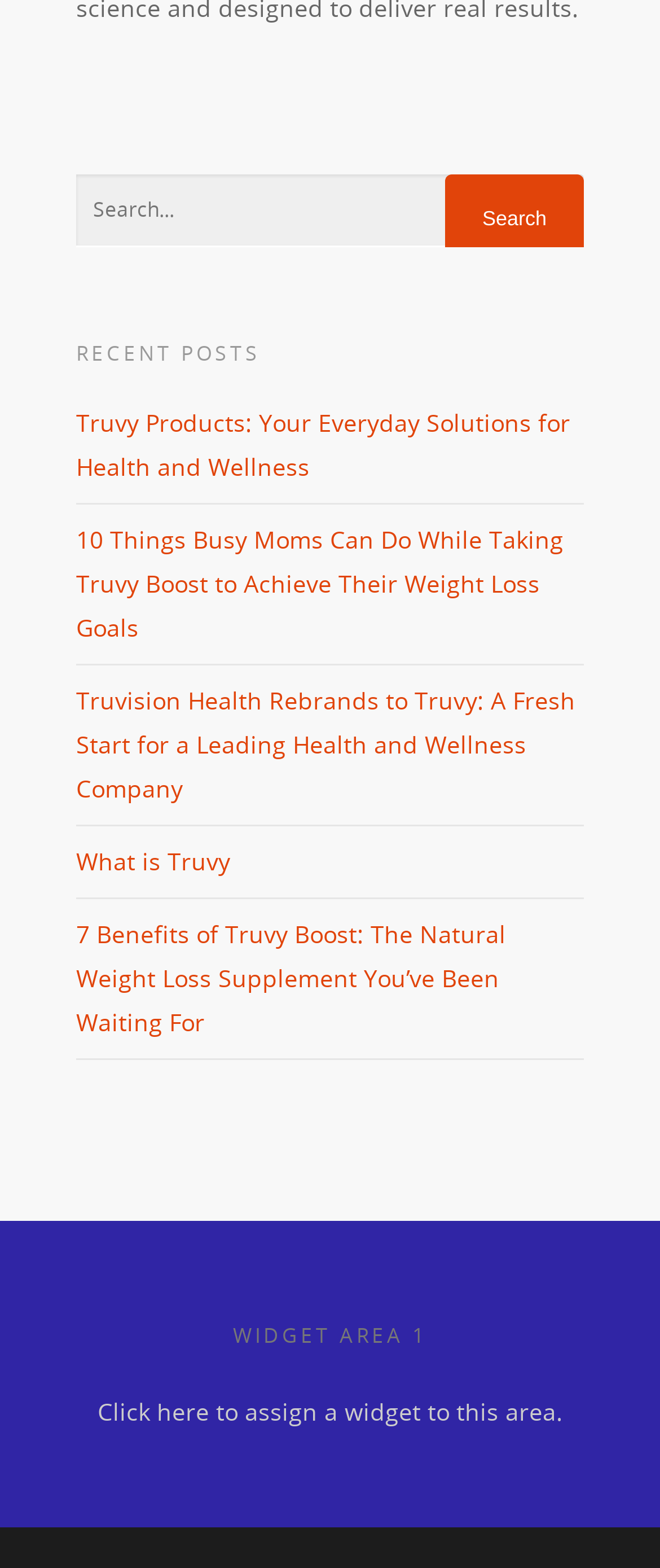What is the title of the first recent post?
Can you give a detailed and elaborate answer to the question?

The first link below the 'RECENT POSTS' heading has the title 'Truvy Products: Your Everyday Solutions for Health and Wellness', which suggests that this is the title of the first recent post.